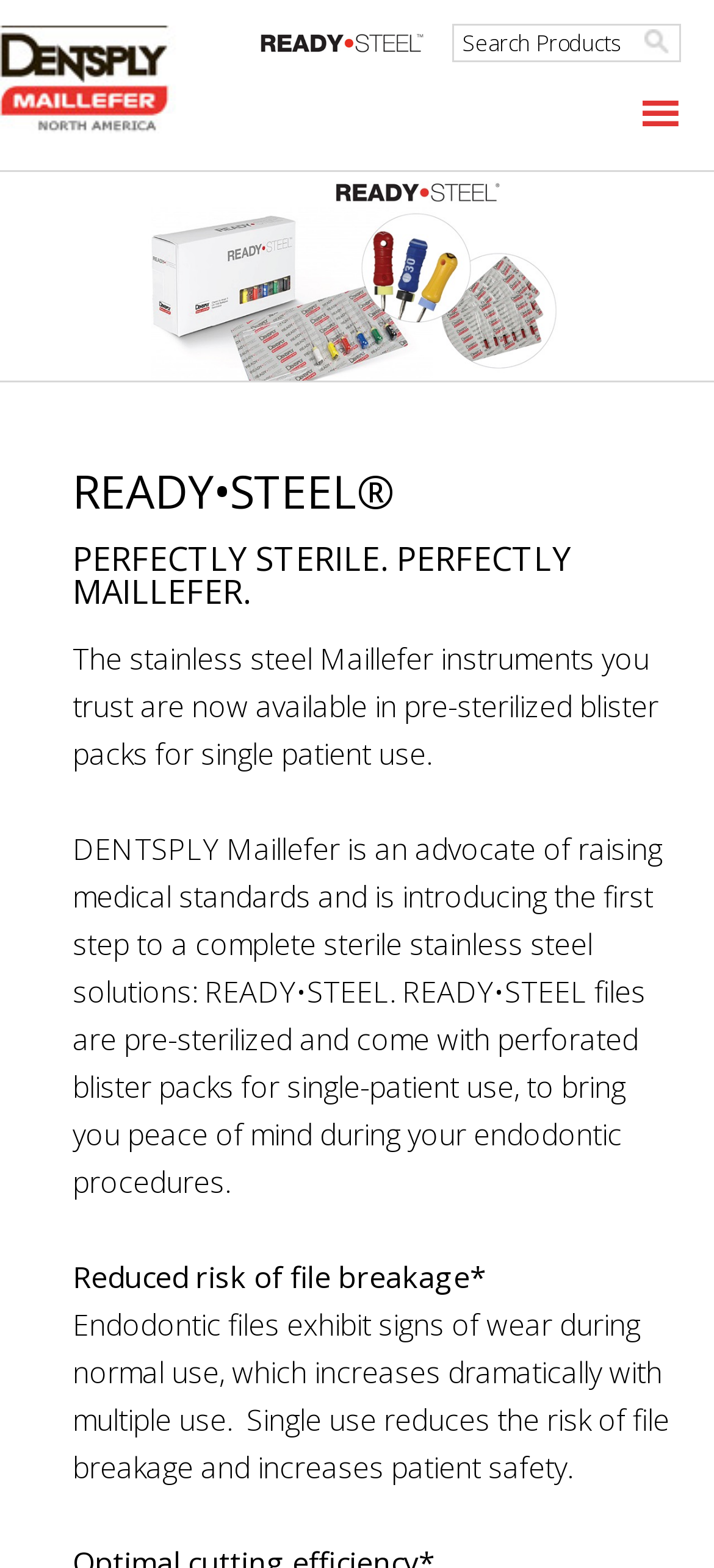What is the benefit of using READY•STEEL files?
Kindly answer the question with as much detail as you can.

I found a StaticText element with the text 'Reduced risk of file breakage*' at coordinates [0.101, 0.802, 0.681, 0.827]. This suggests that one of the benefits of using READY•STEEL files is a reduced risk of file breakage.